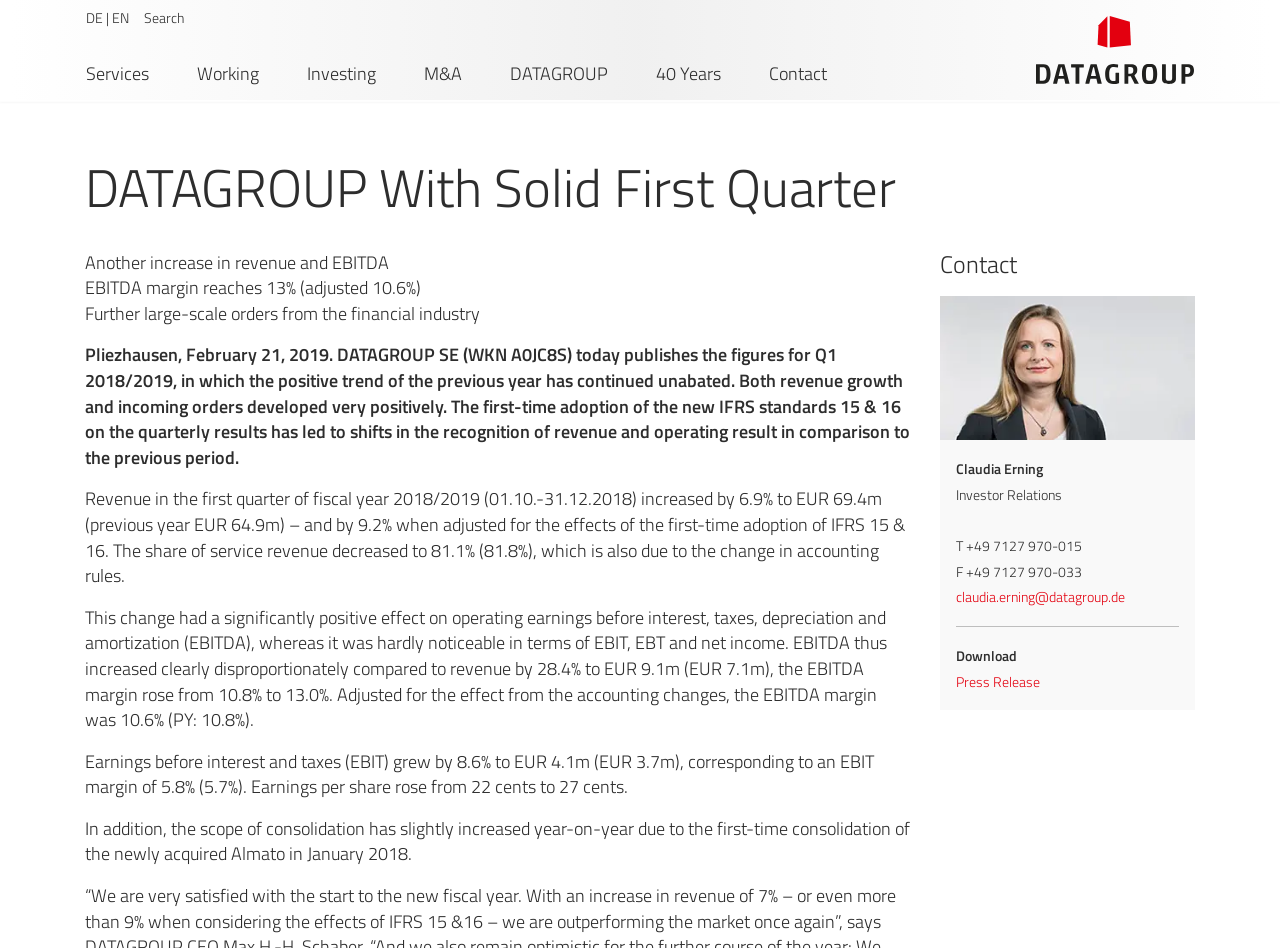Refer to the image and provide an in-depth answer to the question:
What is the change in revenue compared to the previous year?

I found this answer by looking at the StaticText element that says 'Revenue in the first quarter of fiscal year 2018/2019 (01.10.-31.12.2018) increased by 6.9% to EUR 69.4m (previous year EUR 64.9m) – and by 9.2% when adjusted for the effects of the first-time adoption of IFRS 15 & 16.'